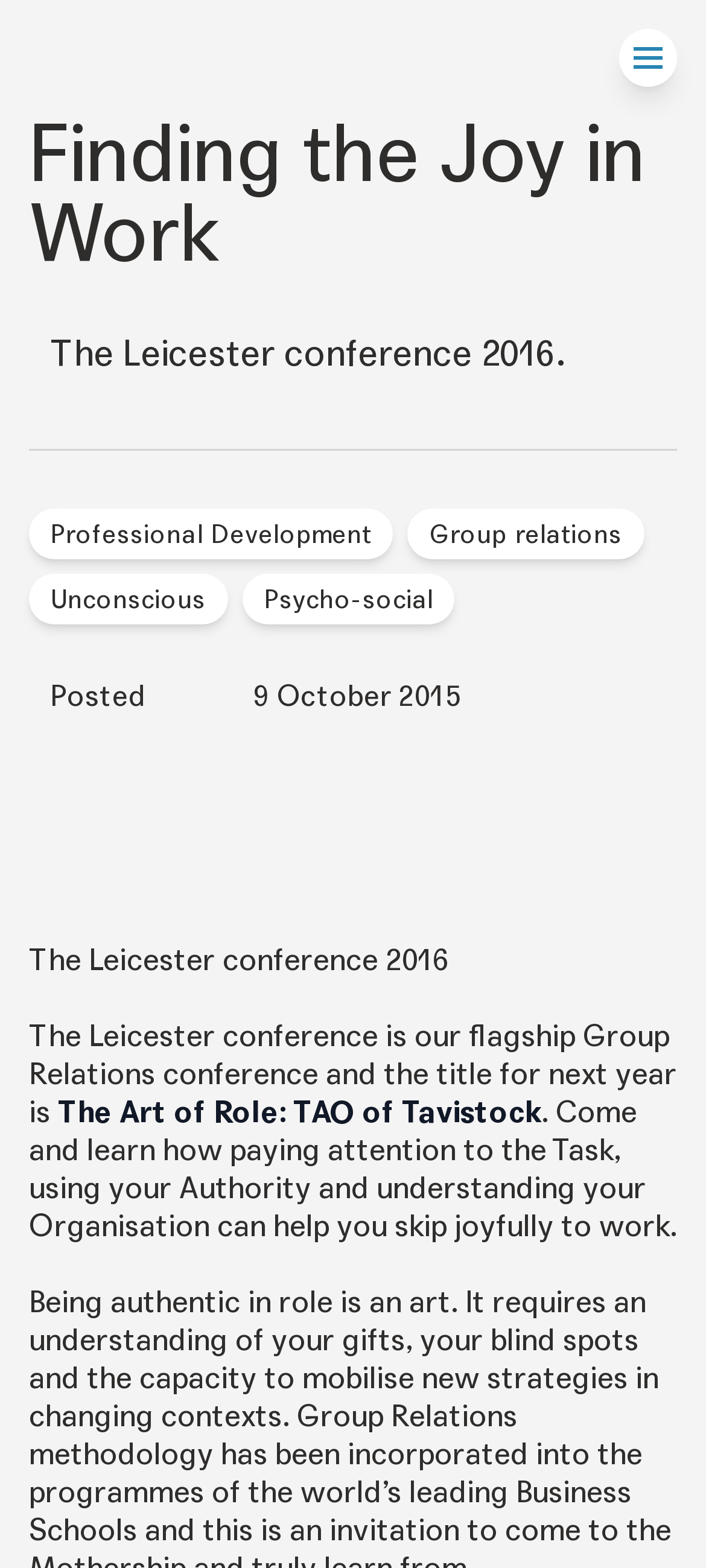Locate the bounding box of the UI element with the following description: "Encouraging Collaboration with Shared Drives".

None